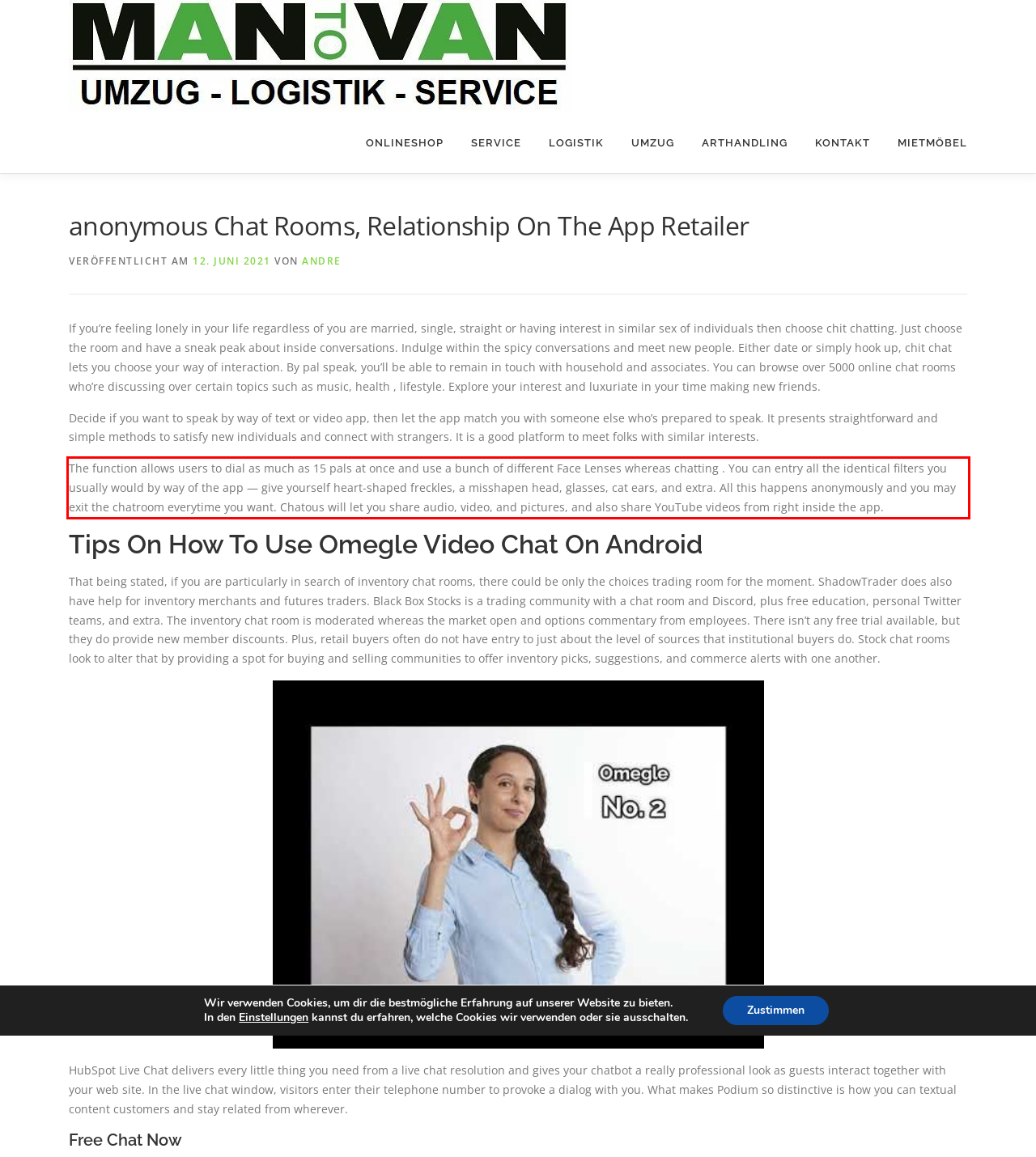Given a screenshot of a webpage, identify the red bounding box and perform OCR to recognize the text within that box.

The function allows users to dial as much as 15 pals at once and use a bunch of different Face Lenses whereas chatting . You can entry all the identical filters you usually would by way of the app — give yourself heart-shaped freckles, a misshapen head, glasses, cat ears, and extra. All this happens anonymously and you may exit the chatroom everytime you want. Chatous will let you share audio, video, and pictures, and also share YouTube videos from right inside the app.